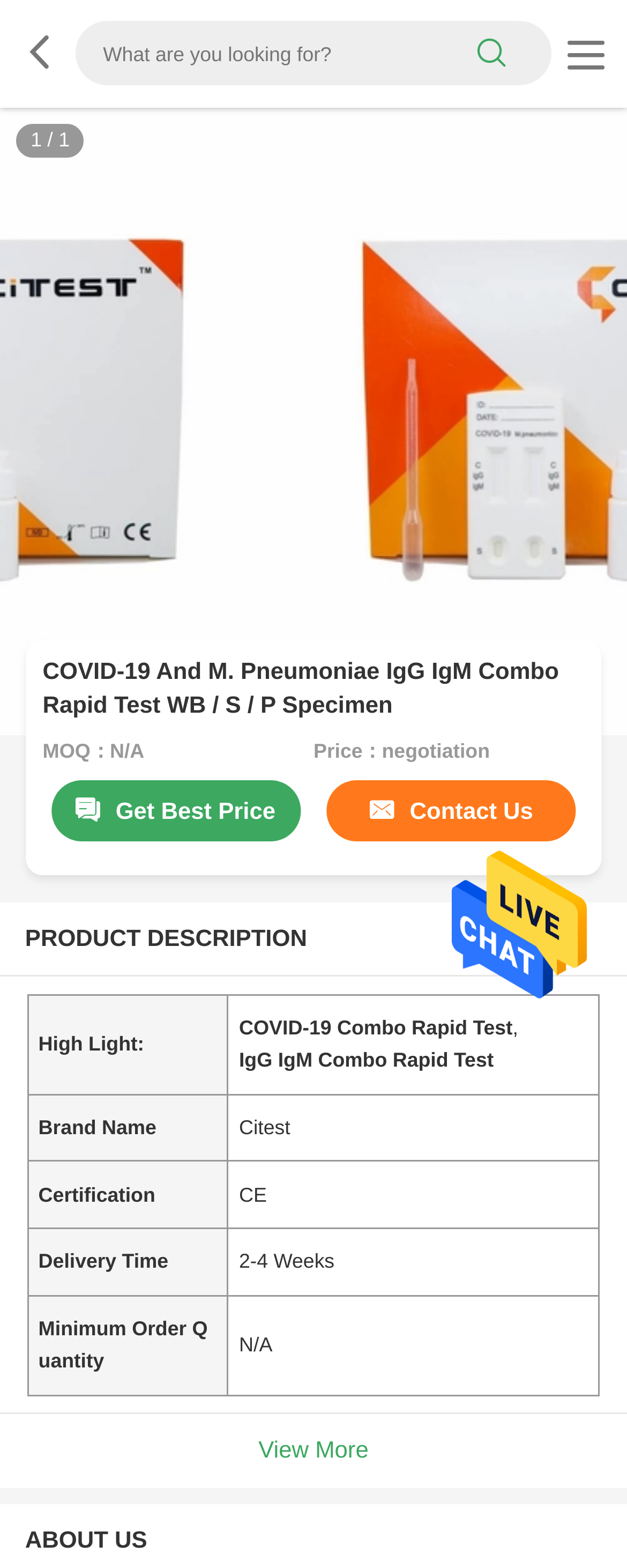Offer an extensive depiction of the webpage and its key elements.

This webpage is about a product called "COVID-19 And M. Pneumoniae IgG IgM Combo Rapid Test WB / S / P Specimen" from China. At the top, there is a search bar with a search button on the right side, accompanied by a link with a icon. Below the search bar, there is a large image of the product, taking up most of the width of the page. 

To the right of the image, there is a heading with the product name, followed by two lines of text: "MOQ：N/A" and "Price：negotiation". Below these lines, there are two links: "Get Best Price" and "Contact Us". 

Further down, there is a section titled "PRODUCT DESCRIPTION", followed by a table with four rows. Each row has two columns, with the left column containing labels such as "High Light:", "Brand Name", "Certification", "Delivery Time", and "Minimum Order Quantity", and the right column containing corresponding values. 

At the bottom of the page, there are two lines of text: "View More" and "ABOUT US". There is also a link at the top right corner of the page, but its purpose is unclear.